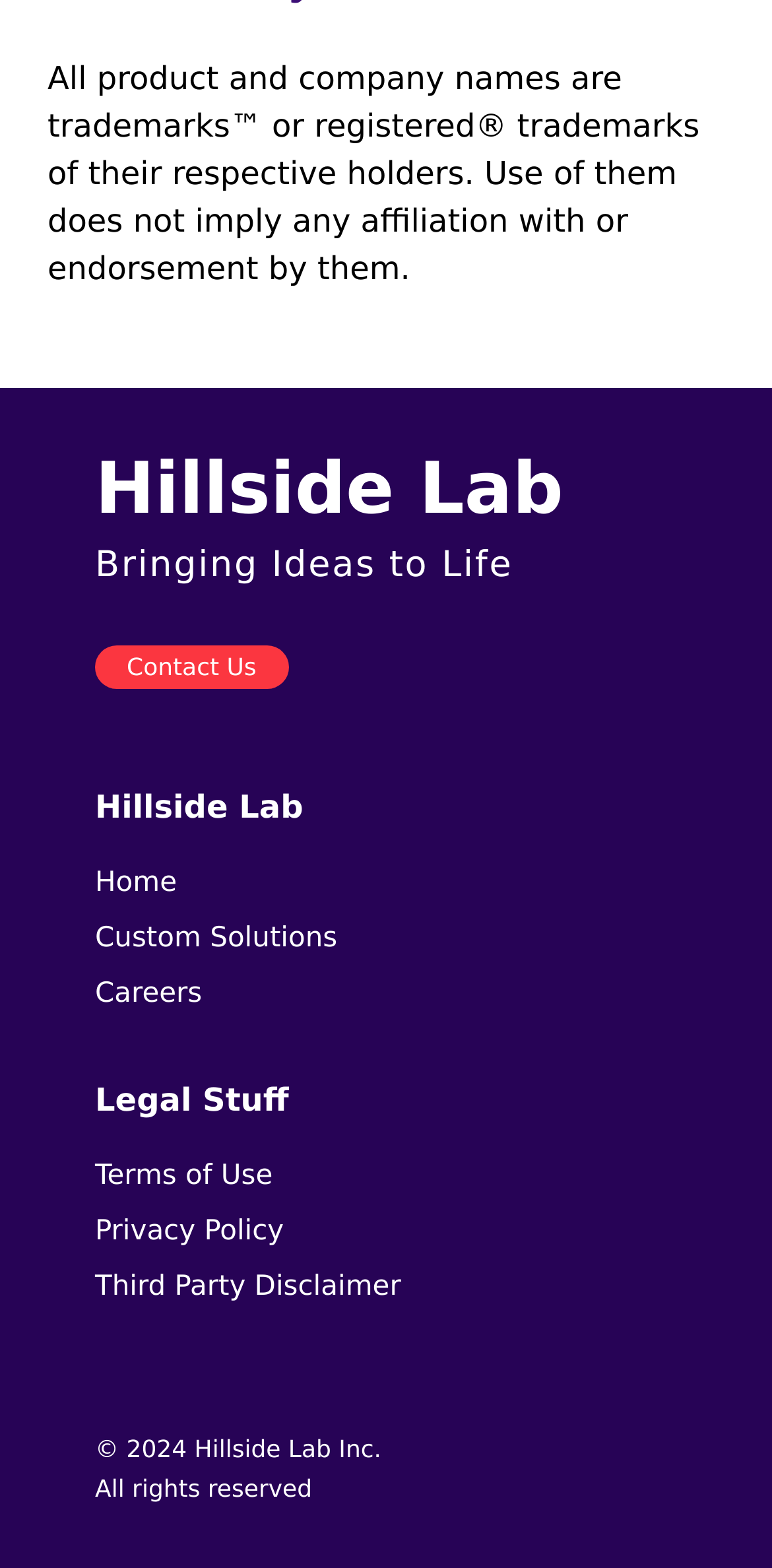Determine the bounding box coordinates of the clickable region to follow the instruction: "Contact us".

None